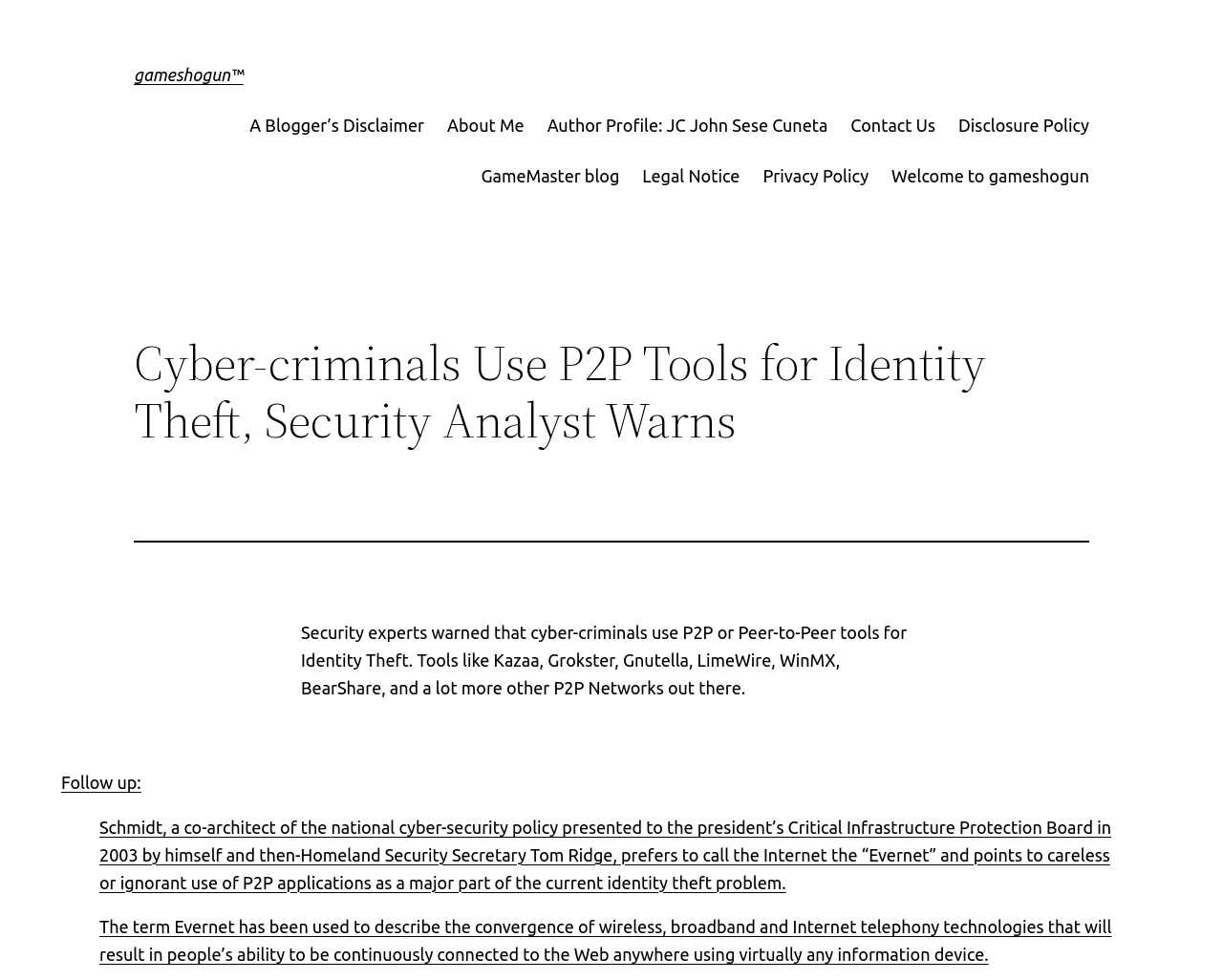Provide a single word or phrase to answer the given question: 
What is the name of the blogger?

JC John Sese Cuneta